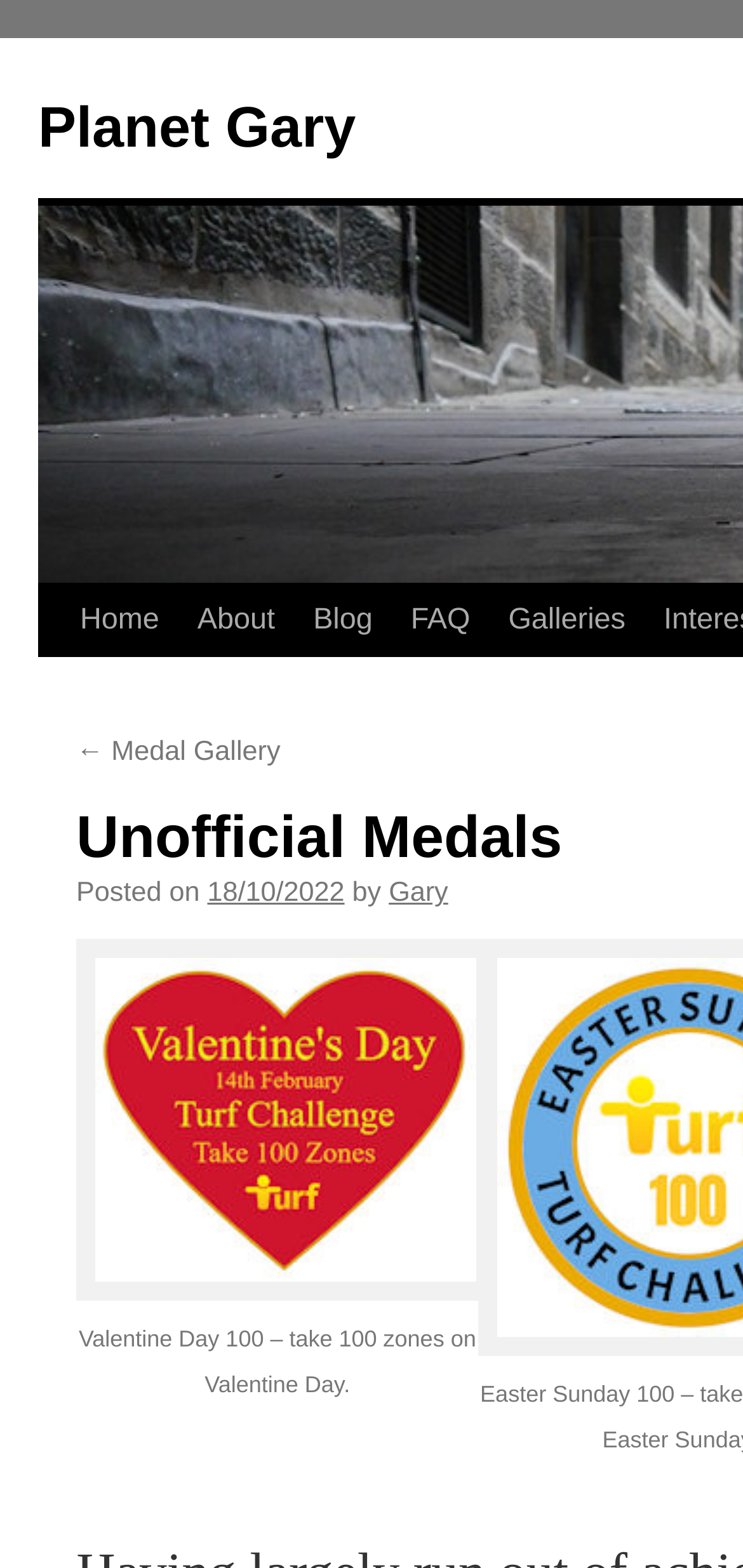Write a detailed summary of the webpage.

The webpage is about Unofficial Medals on Planet Gary. At the top left, there is a link to "Planet Gary". Below it, there is a link to "Skip to content". 

On the top navigation bar, there are five links: "Home", "About", "Blog", "FAQ", and "Galleries", arranged from left to right. The "Galleries" link is followed by a sub-link "← Medal Gallery" positioned slightly below it.

Below the navigation bar, there is a section with a "Posted on" label, followed by a date "18/10/2022" and an author "Gary". 

The main content area is a description list with one item. The item has a term section with an image, and a detail section with a text describing a medal, "Valentine Day 100 – take 100 zones on Valentine Day." The image is positioned above the descriptive text.